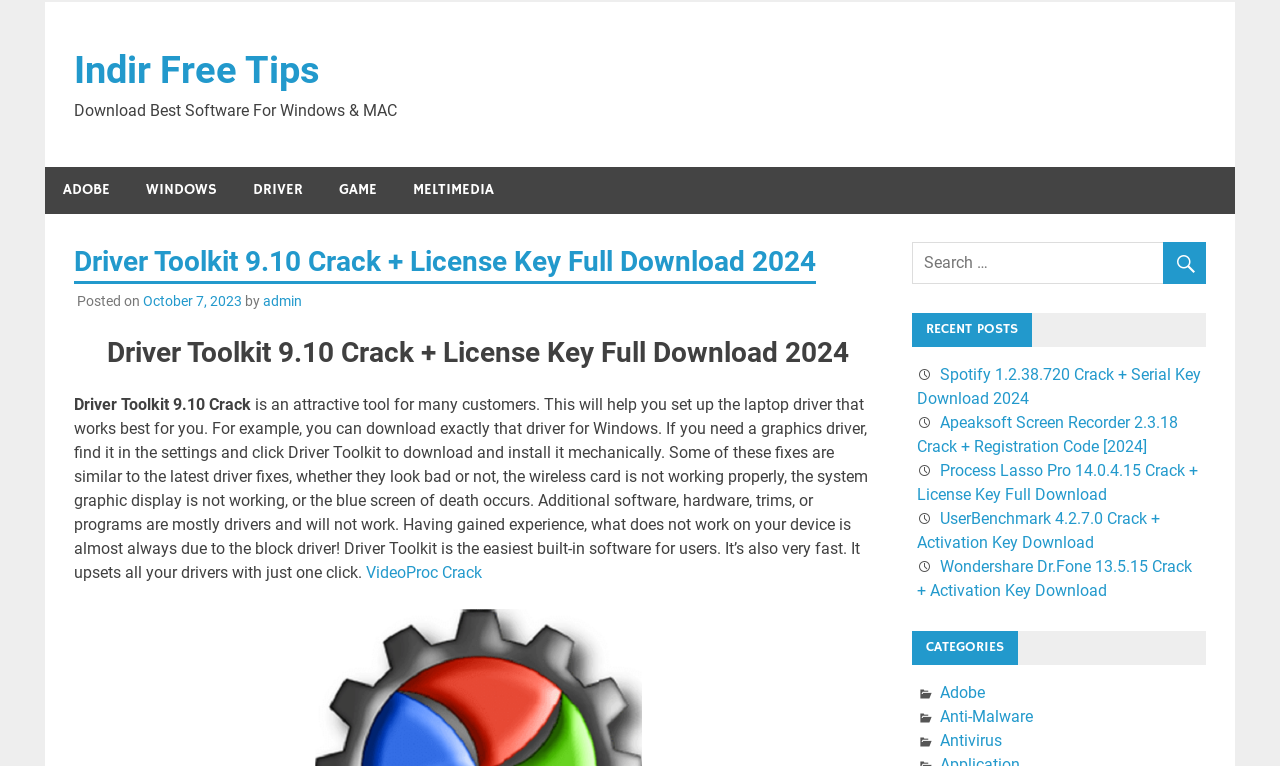Find the bounding box coordinates of the clickable area that will achieve the following instruction: "Read recent post about Spotify 1.2.38.720 Crack".

[0.716, 0.476, 0.938, 0.532]